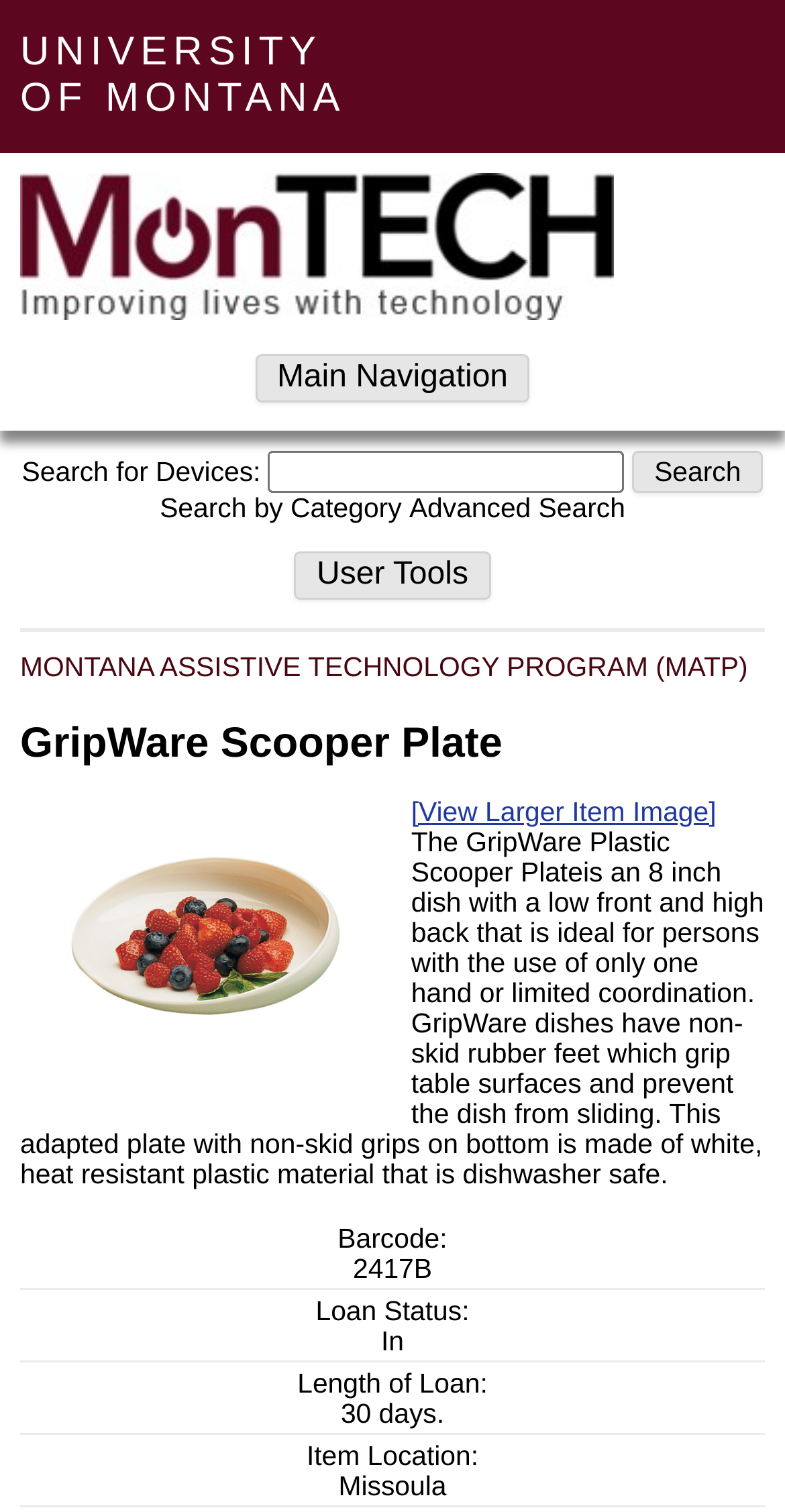Extract the bounding box coordinates of the UI element described: "Advanced Search". Provide the coordinates in the format [left, top, right, bottom] with values ranging from 0 to 1.

[0.521, 0.326, 0.796, 0.346]